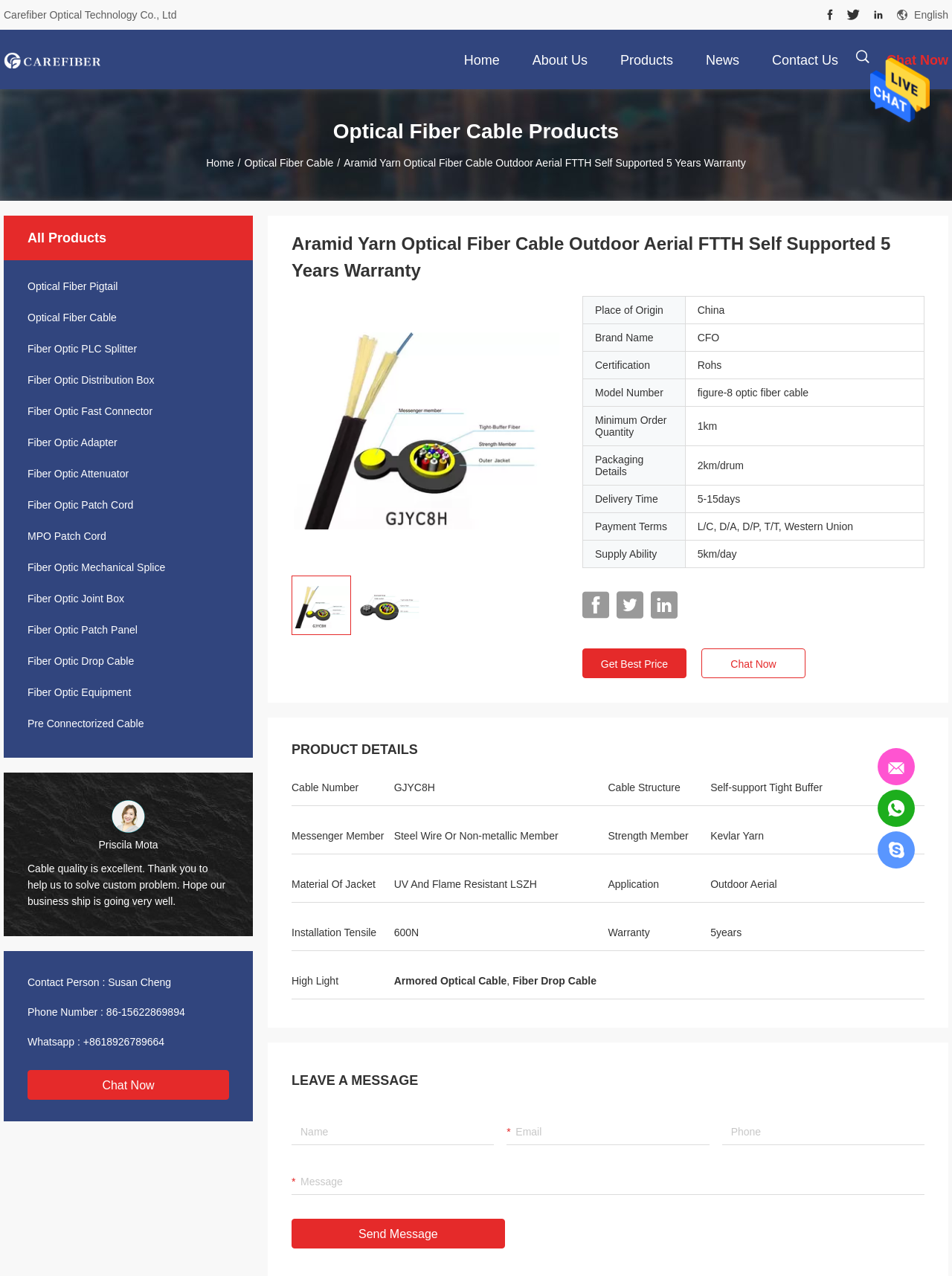Indicate the bounding box coordinates of the element that needs to be clicked to satisfy the following instruction: "Search for products". The coordinates should be four float numbers between 0 and 1, i.e., [left, top, right, bottom].

[0.896, 0.034, 0.915, 0.057]